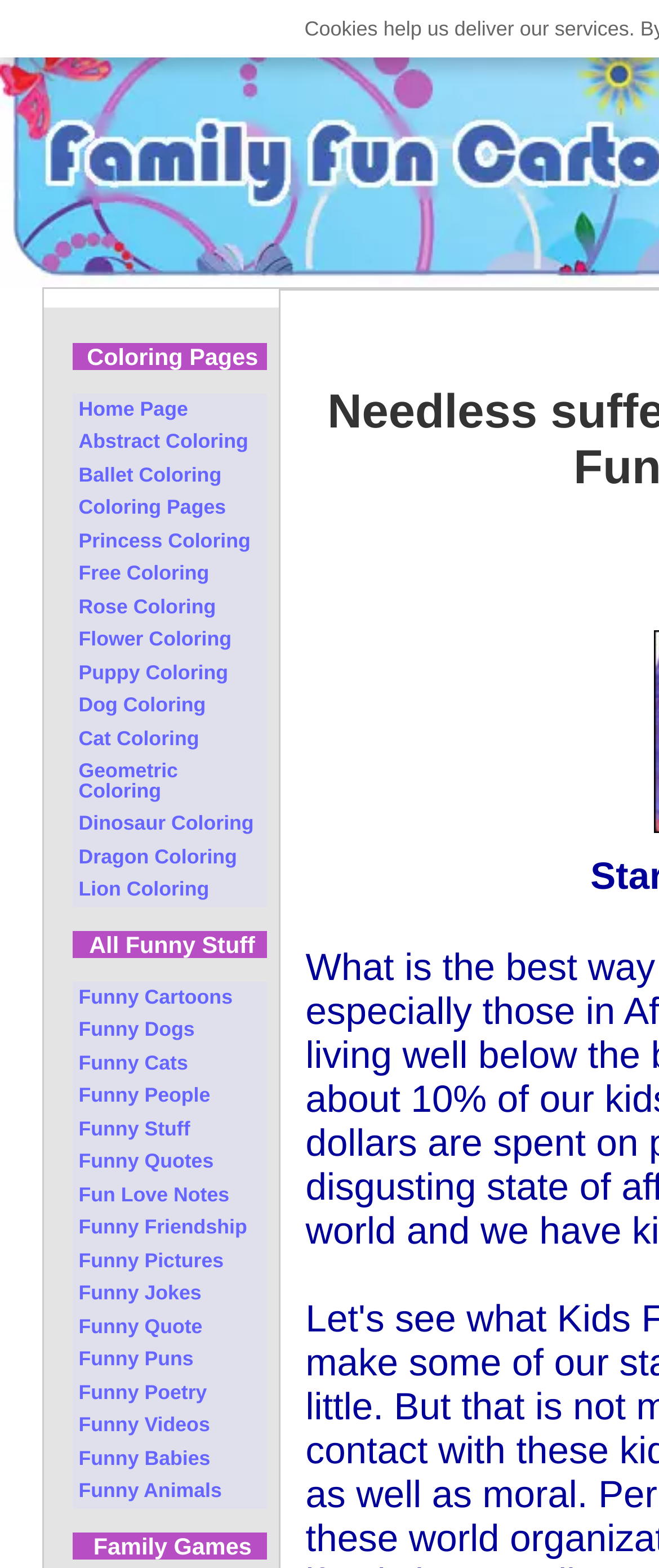For the following element description, predict the bounding box coordinates in the format (top-left x, top-left y, bottom-right x, bottom-right y). All values should be floating point numbers between 0 and 1. Description: Funny Cats

[0.109, 0.668, 0.405, 0.689]